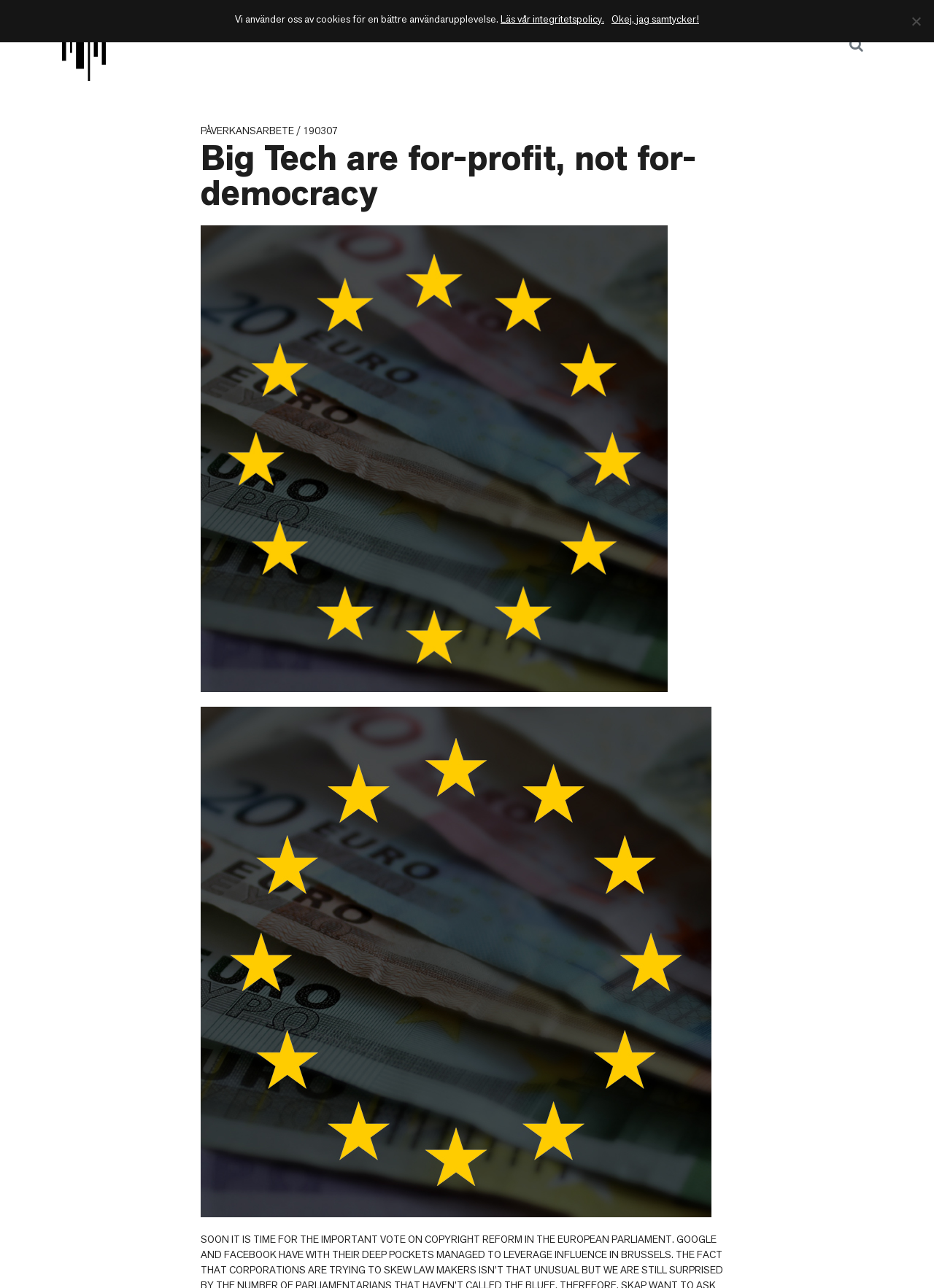Construct a thorough caption encompassing all aspects of the webpage.

The webpage appears to be a news article or blog post from Skap, with a focus on the topic "Big Tech are for-profit, not for-democracy". At the top left corner, there is a logo image, accompanied by a link to the logo. Below the logo, there is a navigation menu with five links: "Nyheter", "Kunskap", "Om Skap", "Medlem", and "Kontakt", which are evenly spaced and aligned horizontally.

On the top right corner, there is a search bar with a magnifying glass icon. Below the search bar, there is a header section that contains a static text "PÅVERKANSARBETE / 190307" and a heading that repeats the title of the article "Big Tech are for-profit, not for-democracy", which is also a link. 

To the right of the heading, there is a large image, likely an illustration or graphic related to the article's topic. The image takes up most of the width of the page and is positioned below the navigation menu.

At the very top of the page, there is a link "Hoppa till innehåll", which means "Skip to content" in Swedish. This link is likely intended for accessibility purposes.

Finally, at the bottom of the page, there is a cookie notice dialog that informs users about the website's use of cookies. The dialog contains a brief message, a link to the website's privacy policy, and a button to accept the cookies.